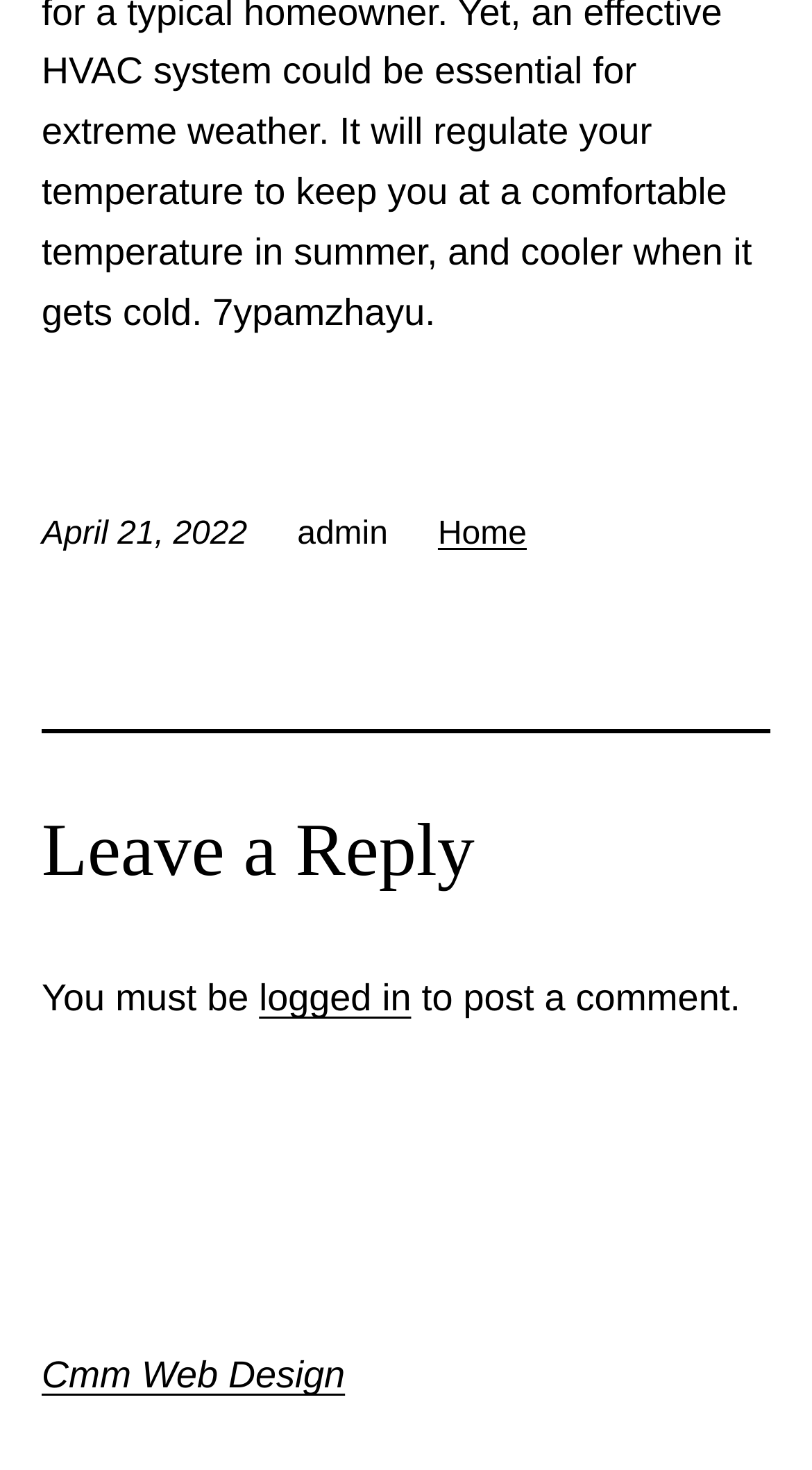Give a short answer using one word or phrase for the question:
Who is the author of the webpage?

admin